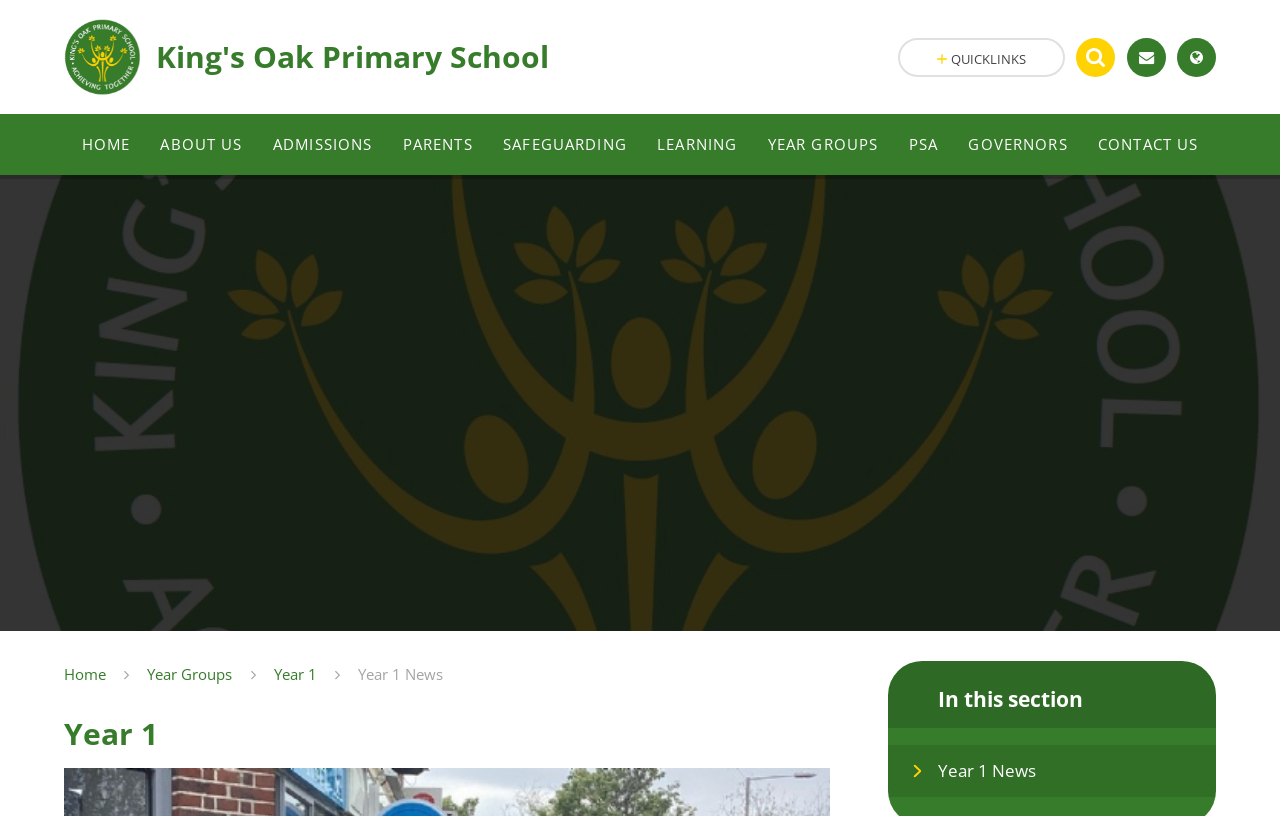Locate the bounding box coordinates of the area where you should click to accomplish the instruction: "search for something".

[0.841, 0.047, 0.871, 0.094]